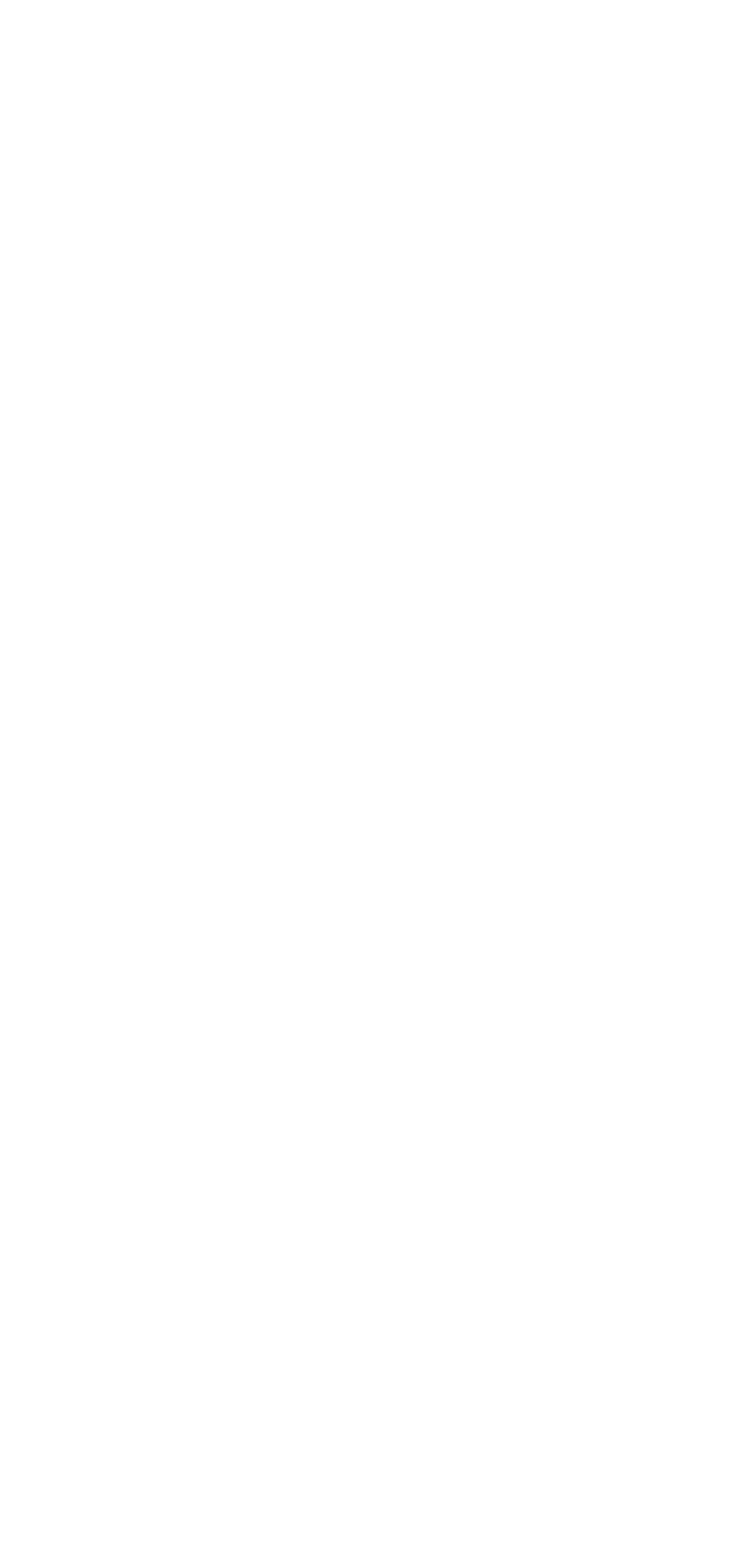Determine the bounding box coordinates of the target area to click to execute the following instruction: "check Testimonials."

[0.077, 0.824, 0.308, 0.848]